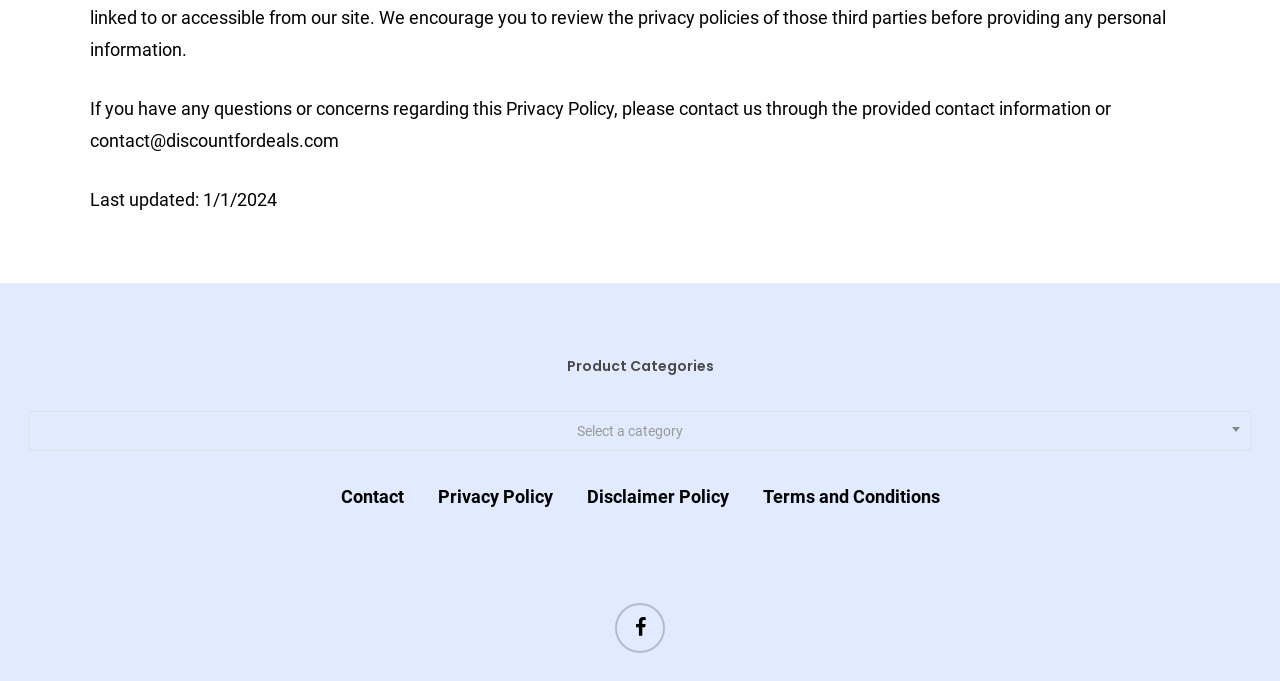What is the last updated date of the Privacy Policy?
Using the screenshot, give a one-word or short phrase answer.

1/1/2024